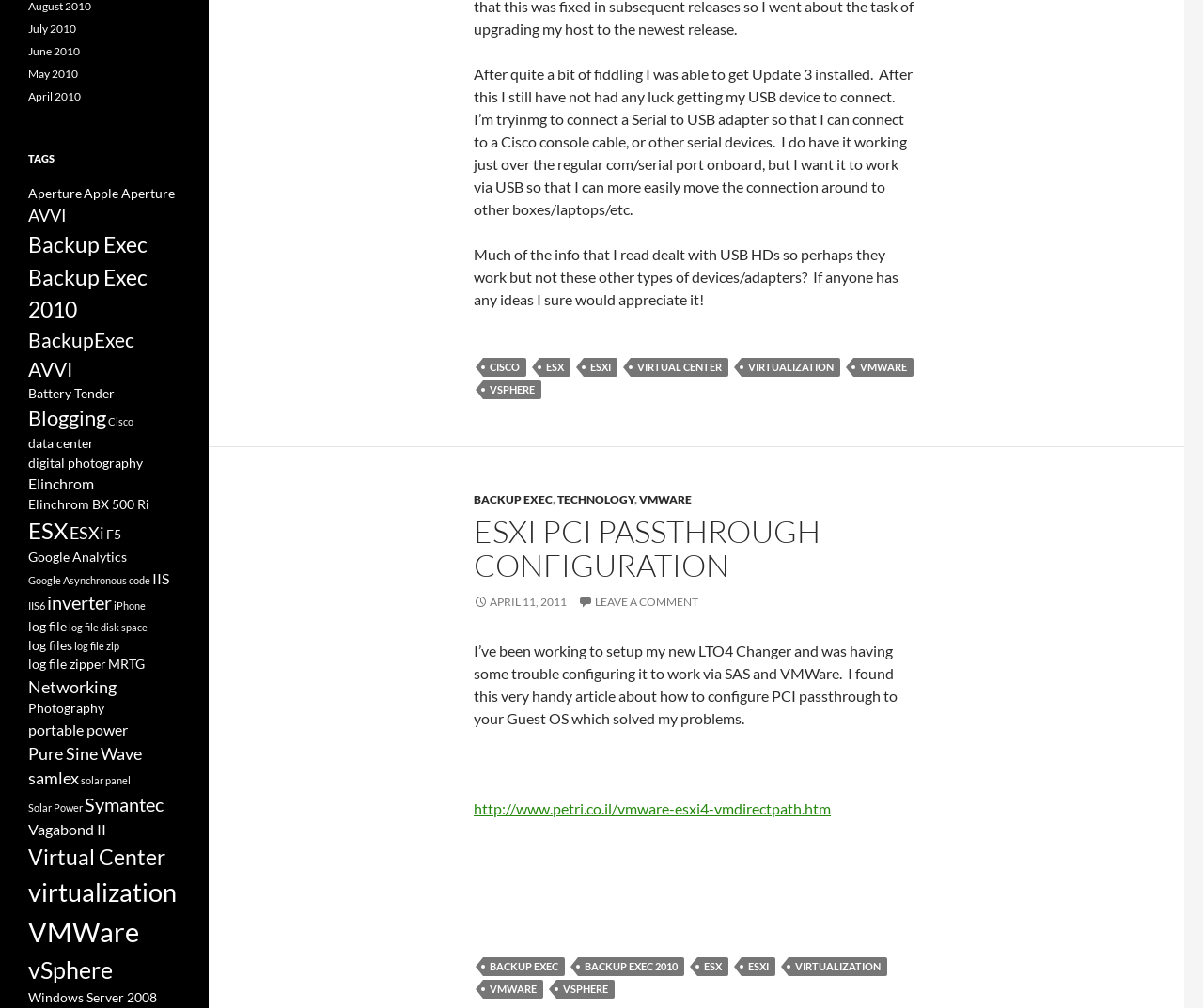Identify the bounding box coordinates of the region that should be clicked to execute the following instruction: "Click on the 'LEAVE A COMMENT' link".

[0.48, 0.59, 0.58, 0.604]